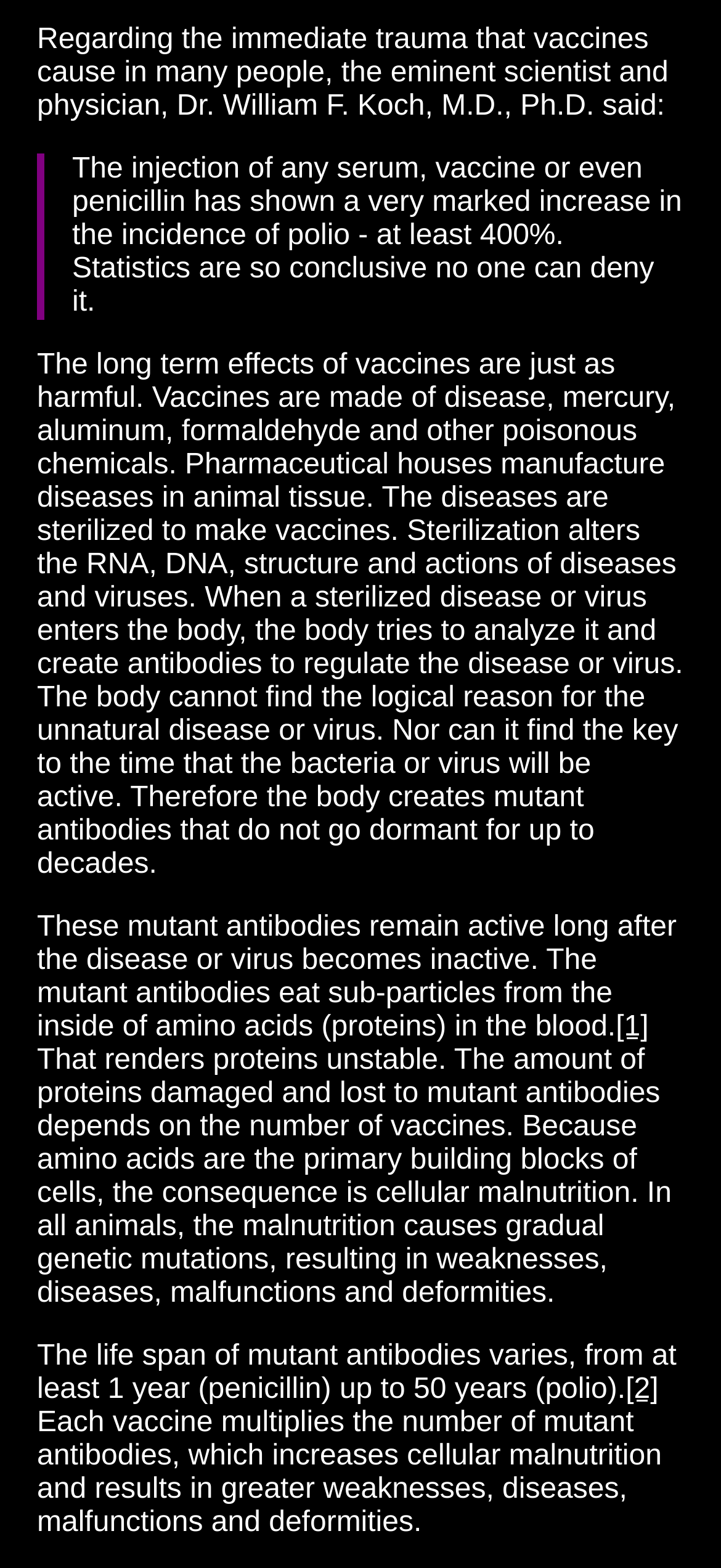Provide your answer in one word or a succinct phrase for the question: 
What is the effect of mutant antibodies on proteins?

renders proteins unstable